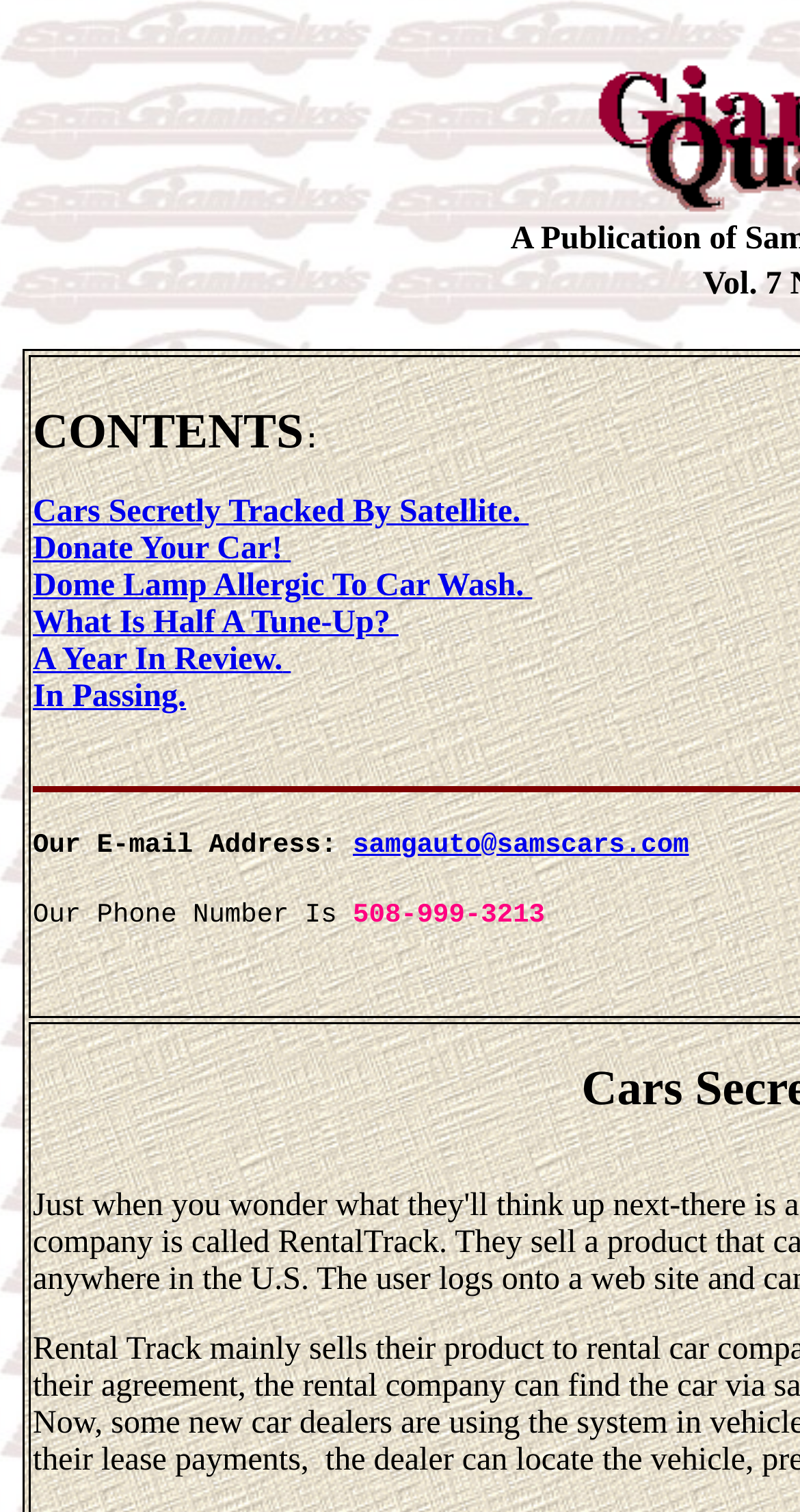Provide a short answer using a single word or phrase for the following question: 
What is the last link on this webpage?

In Passing.